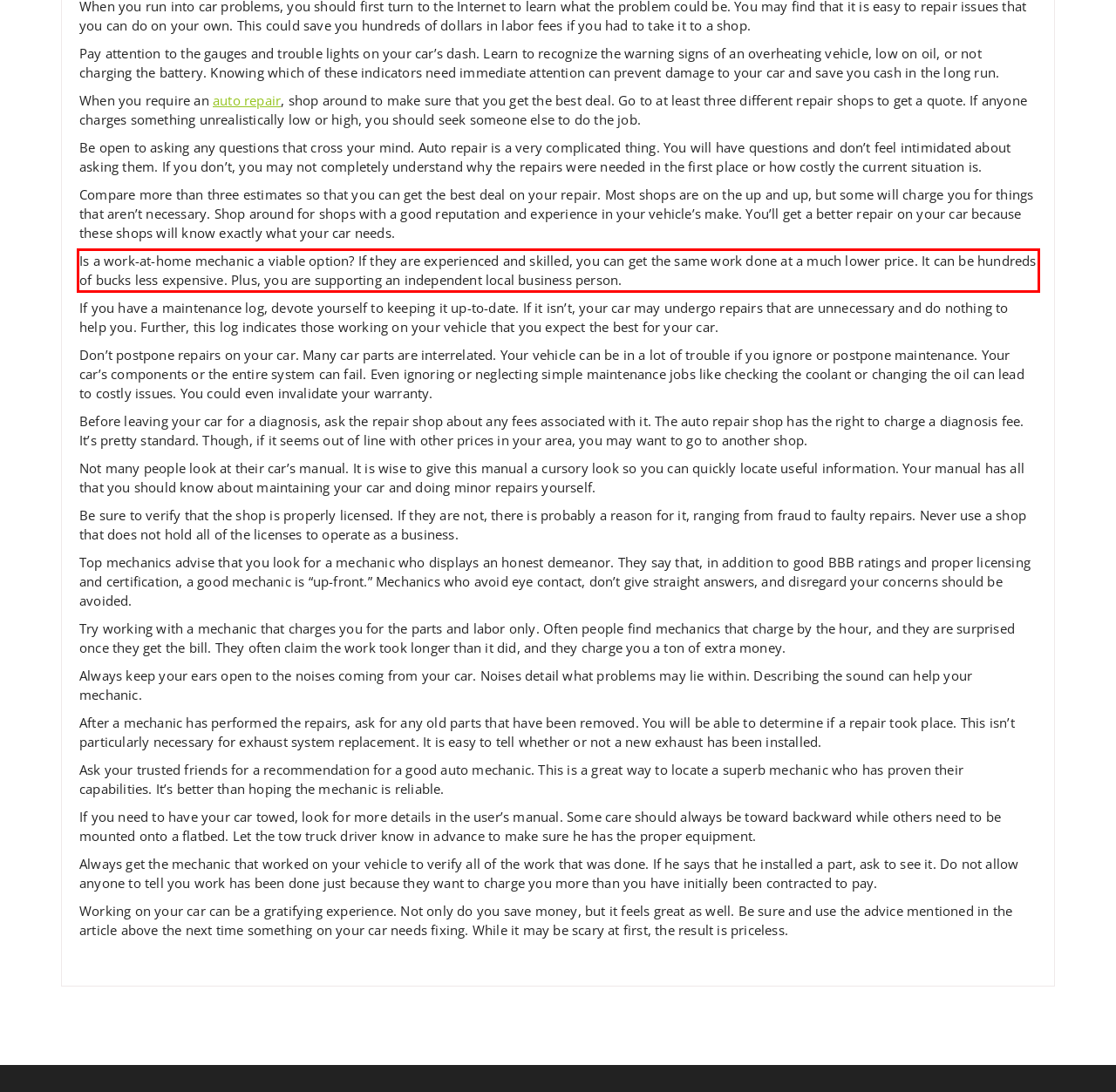Please analyze the provided webpage screenshot and perform OCR to extract the text content from the red rectangle bounding box.

Is a work-at-home mechanic a viable option? If they are experienced and skilled, you can get the same work done at a much lower price. It can be hundreds of bucks less expensive. Plus, you are supporting an independent local business person.